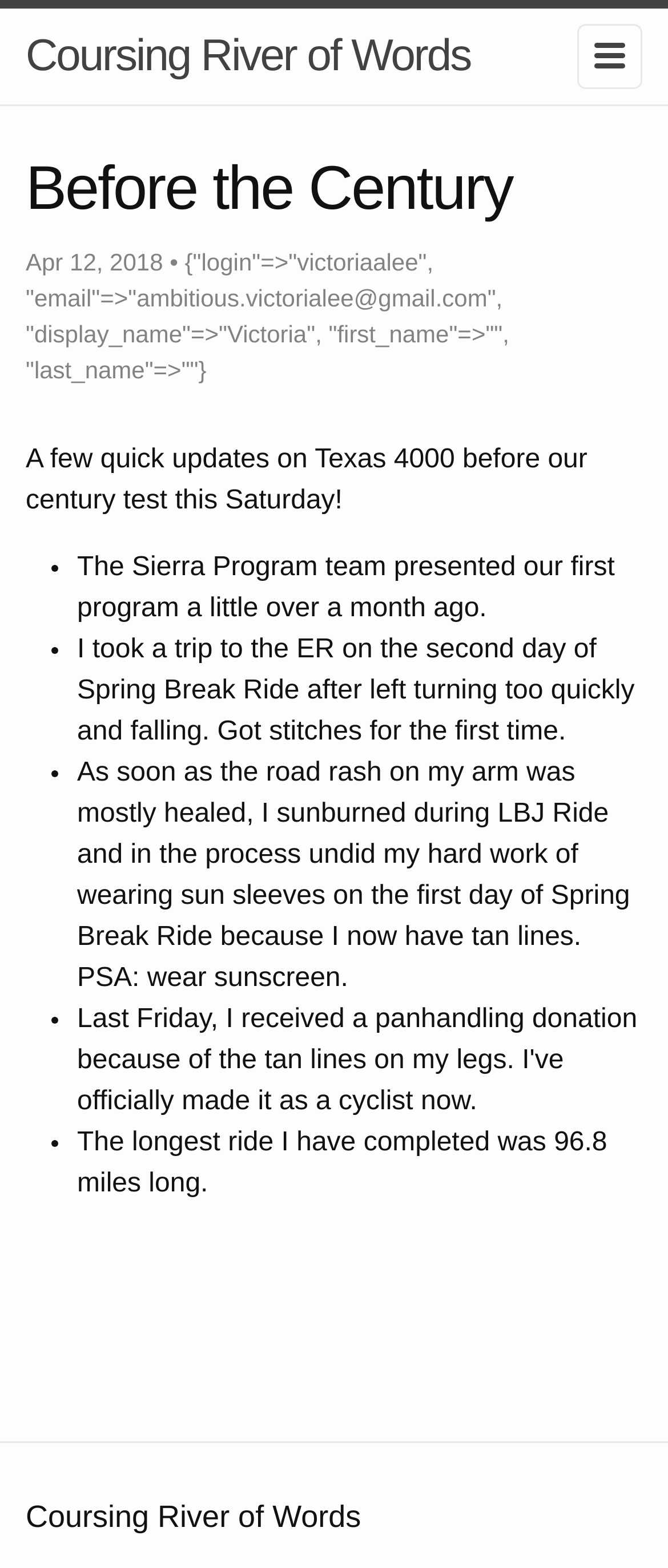Please determine the main heading text of this webpage.

Before the Century